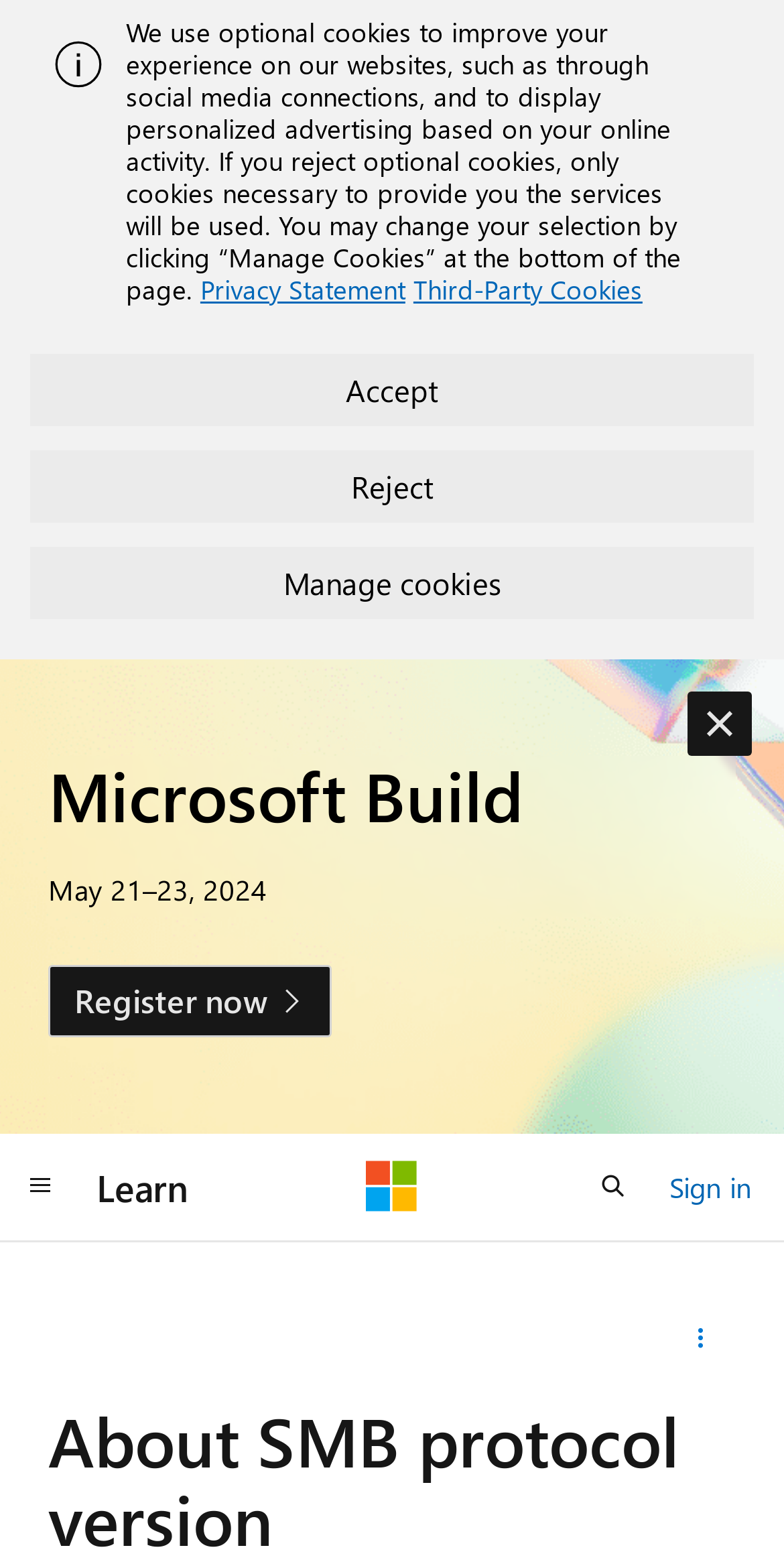Pinpoint the bounding box coordinates of the element you need to click to execute the following instruction: "Click the 'Dismiss alert' button". The bounding box should be represented by four float numbers between 0 and 1, in the format [left, top, right, bottom].

[0.877, 0.442, 0.959, 0.483]